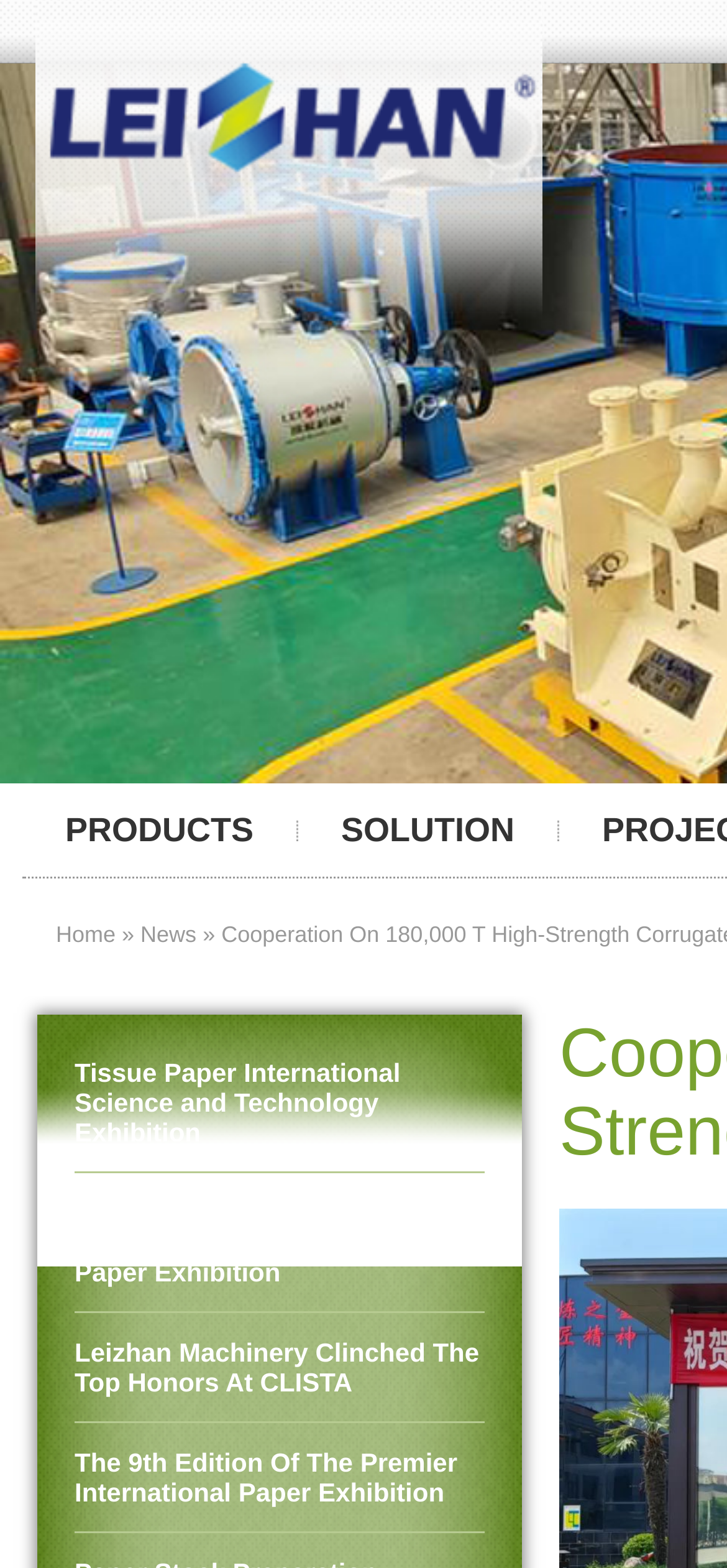Locate the primary headline on the webpage and provide its text.

Cooperation On 180,000 T High-Strength Corrugated Paper Machine